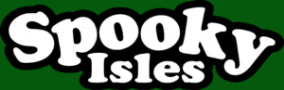Explain the image with as much detail as possible.

The image features the logo of "Spooky Isles," a distinctive brand characterized by its playful and whimsical font. The design incorporates bold, white letters that stand out against a lively green background. This logo represents the website's focus on horror and supernatural themes, likely including film reviews, articles, and other spooky content related to the genre. Its friendly yet eerie aesthetic aligns perfectly with the overall charm and allure of the site, inviting visitors to explore the darker yet fascinating aspects of horror entertainment.